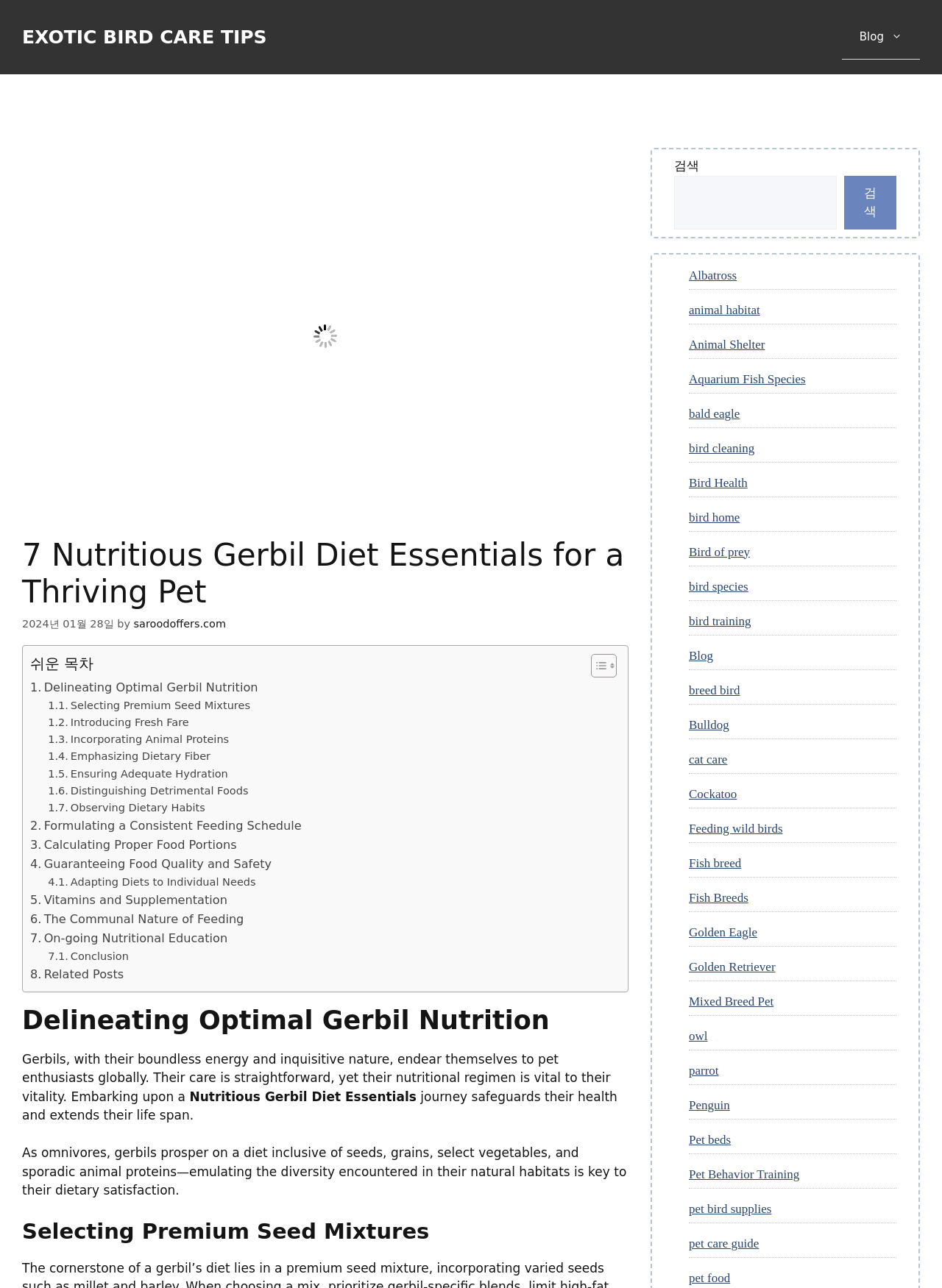Please find and report the bounding box coordinates of the element to click in order to perform the following action: "Click on the 'Blog' link". The coordinates should be expressed as four float numbers between 0 and 1, in the format [left, top, right, bottom].

[0.894, 0.011, 0.977, 0.046]